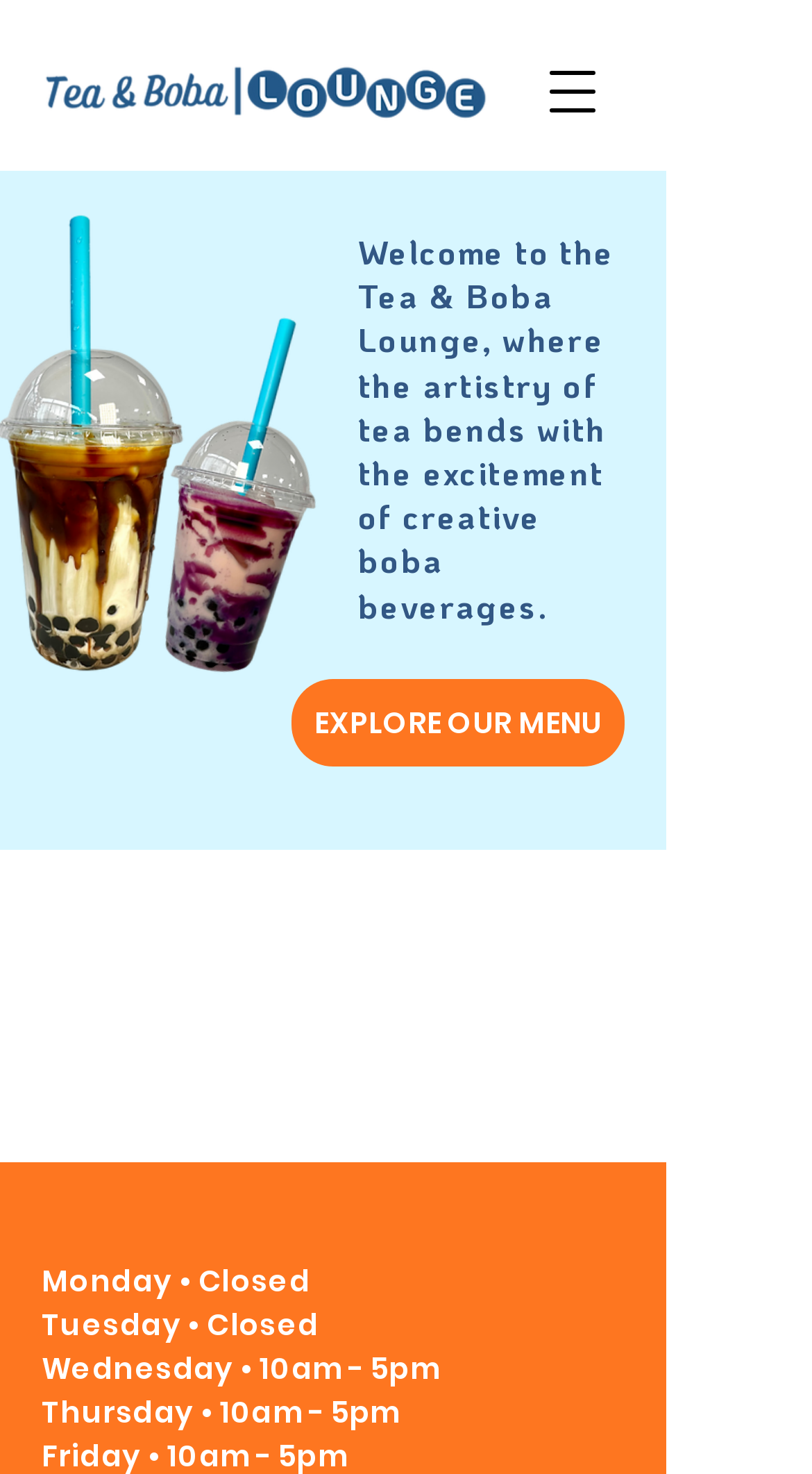Provide your answer in one word or a succinct phrase for the question: 
What type of image is displayed on the webpage?

Boba image